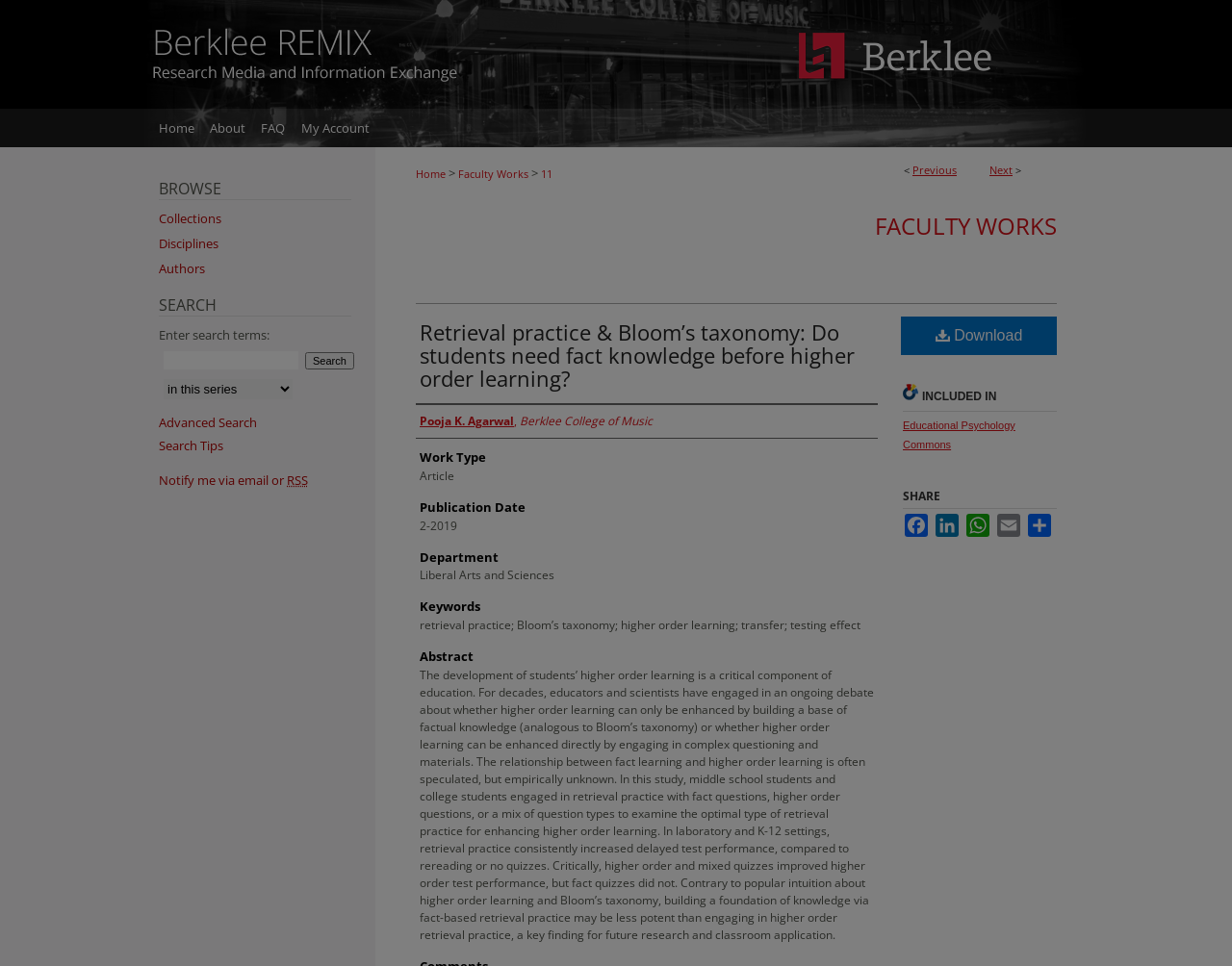Find the bounding box coordinates of the element to click in order to complete this instruction: "Go to the 'Home' page". The bounding box coordinates must be four float numbers between 0 and 1, denoted as [left, top, right, bottom].

[0.117, 0.113, 0.164, 0.152]